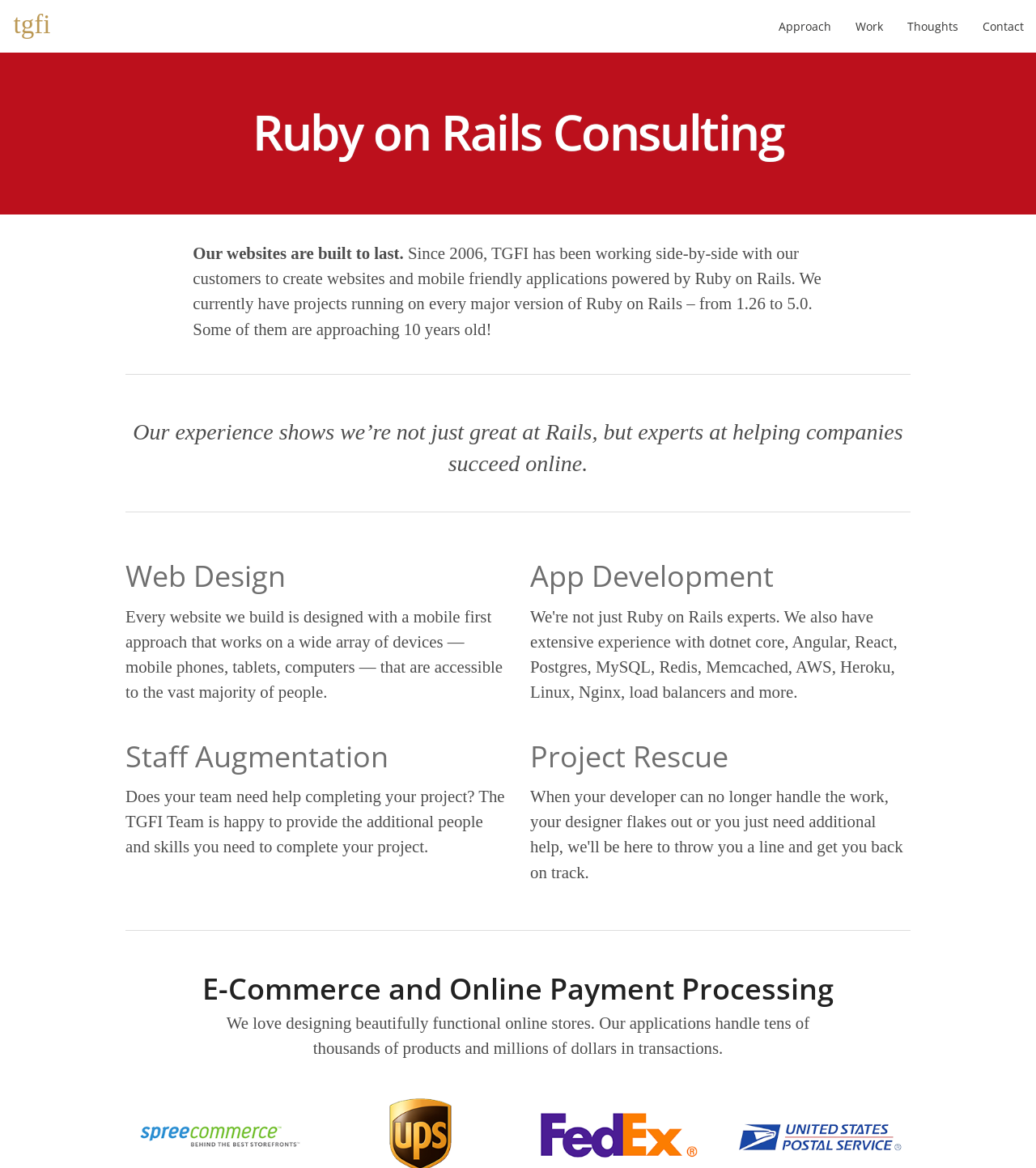What is the purpose of Staff Augmentation?
Using the image, give a concise answer in the form of a single word or short phrase.

Provide additional people and skills